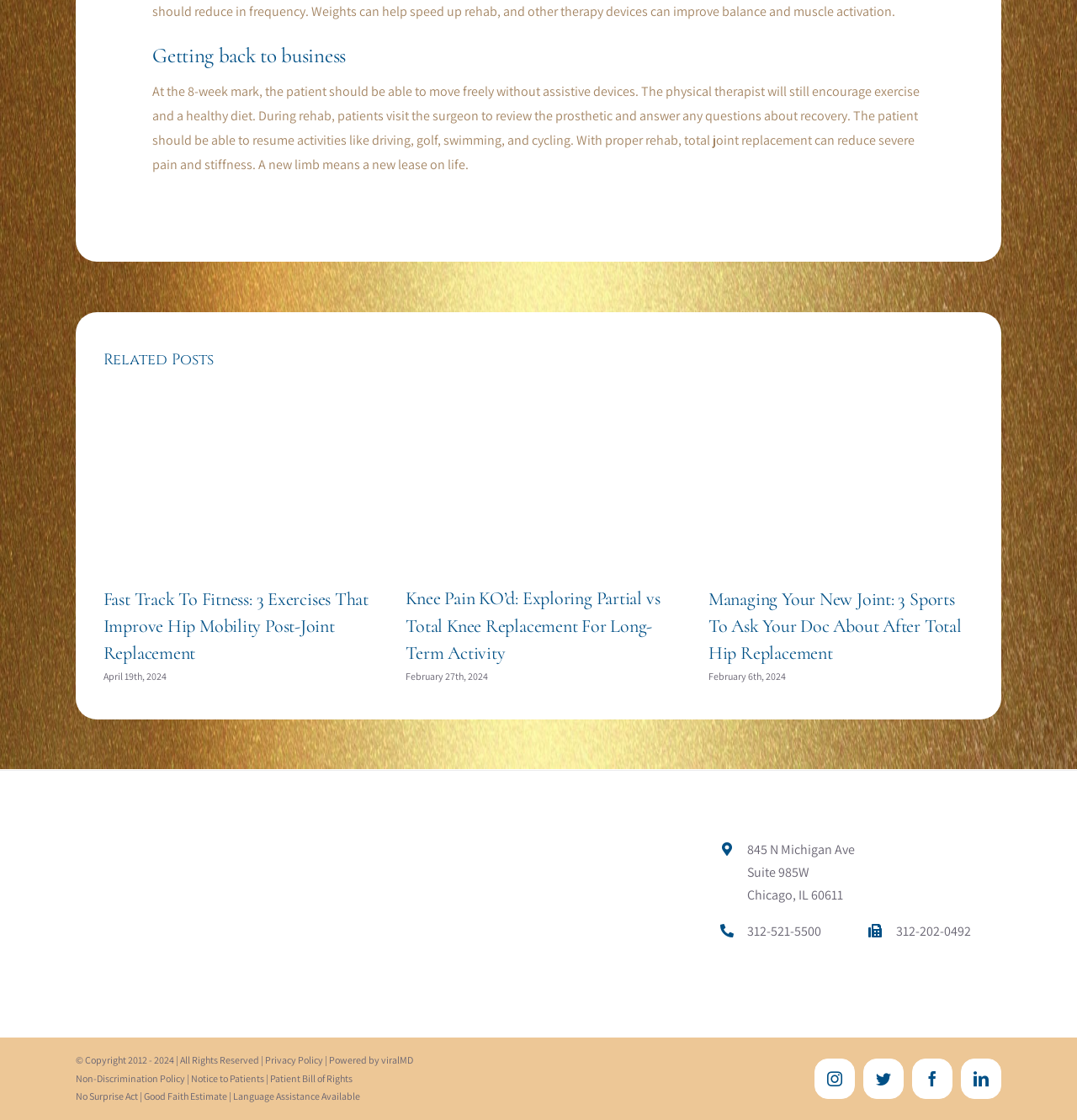Given the description "Non-Discrimination Policy", determine the bounding box of the corresponding UI element.

[0.07, 0.957, 0.172, 0.968]